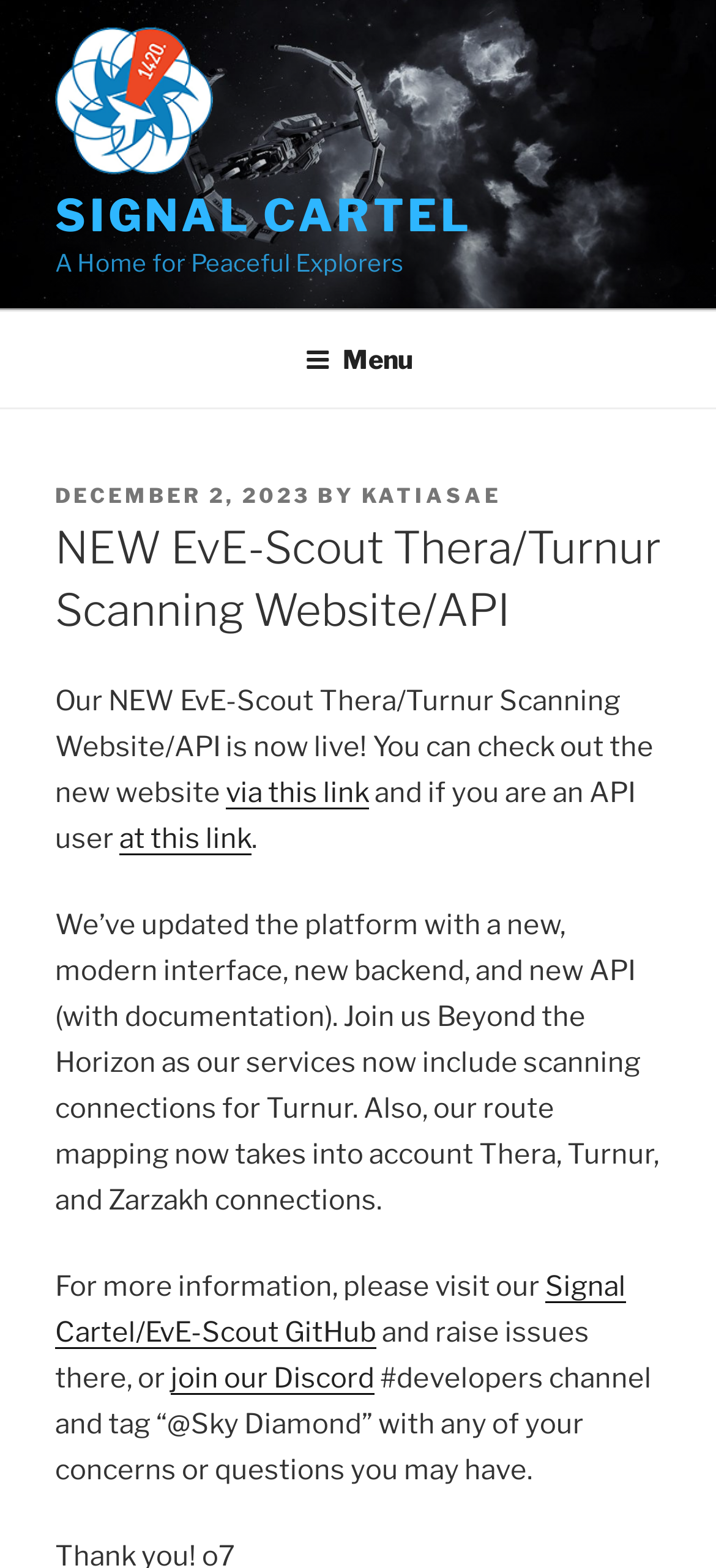Based on the image, provide a detailed response to the question:
Who is the author of the latest article?

The author of the latest article can be found in the text on the webpage, where it is written as 'BY KATIASAE'.